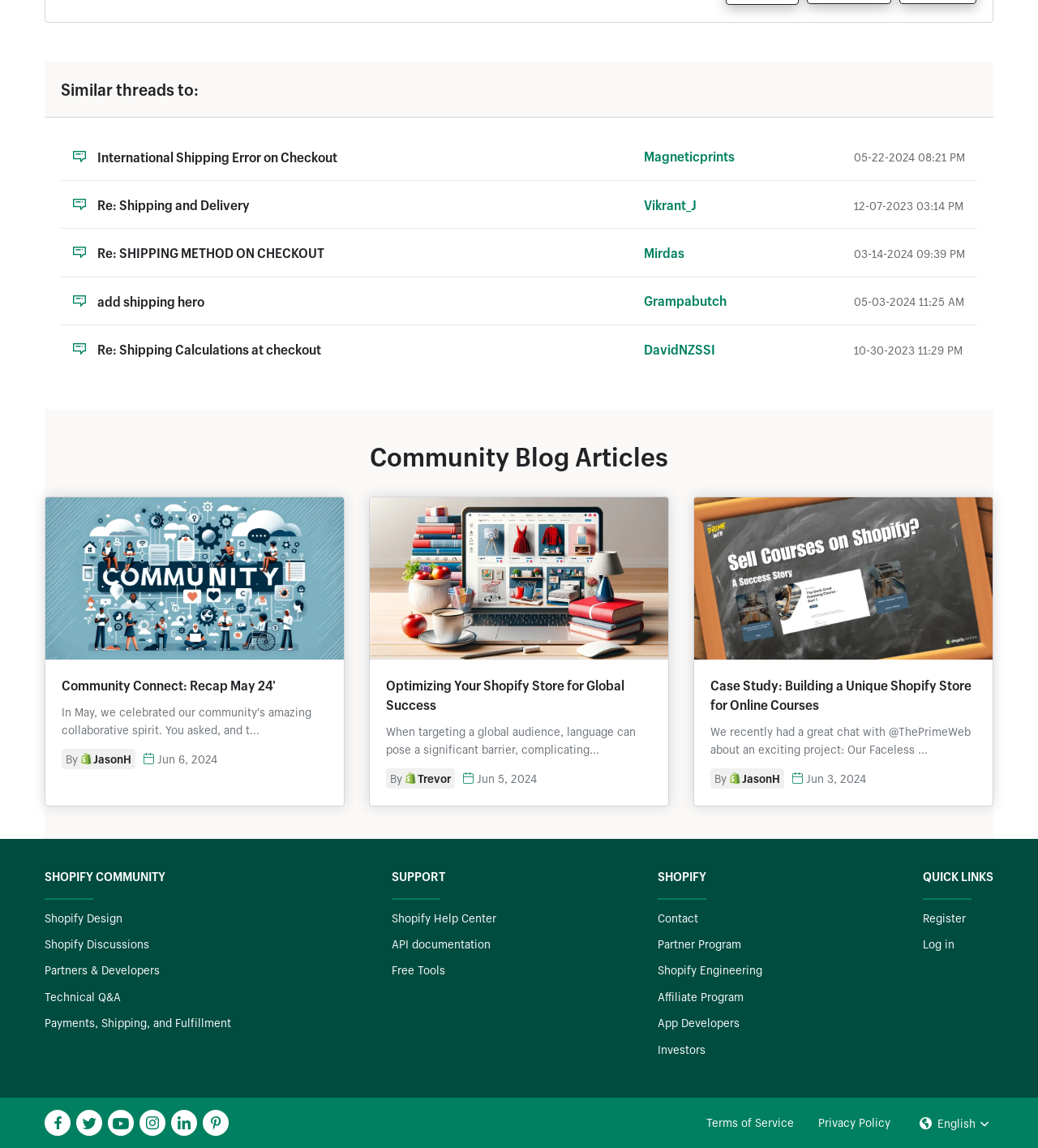Find the bounding box coordinates for the HTML element described in this sentence: "Re: SHIPPING METHOD ON CHECKOUT". Provide the coordinates as four float numbers between 0 and 1, in the format [left, top, right, bottom].

[0.094, 0.213, 0.312, 0.228]